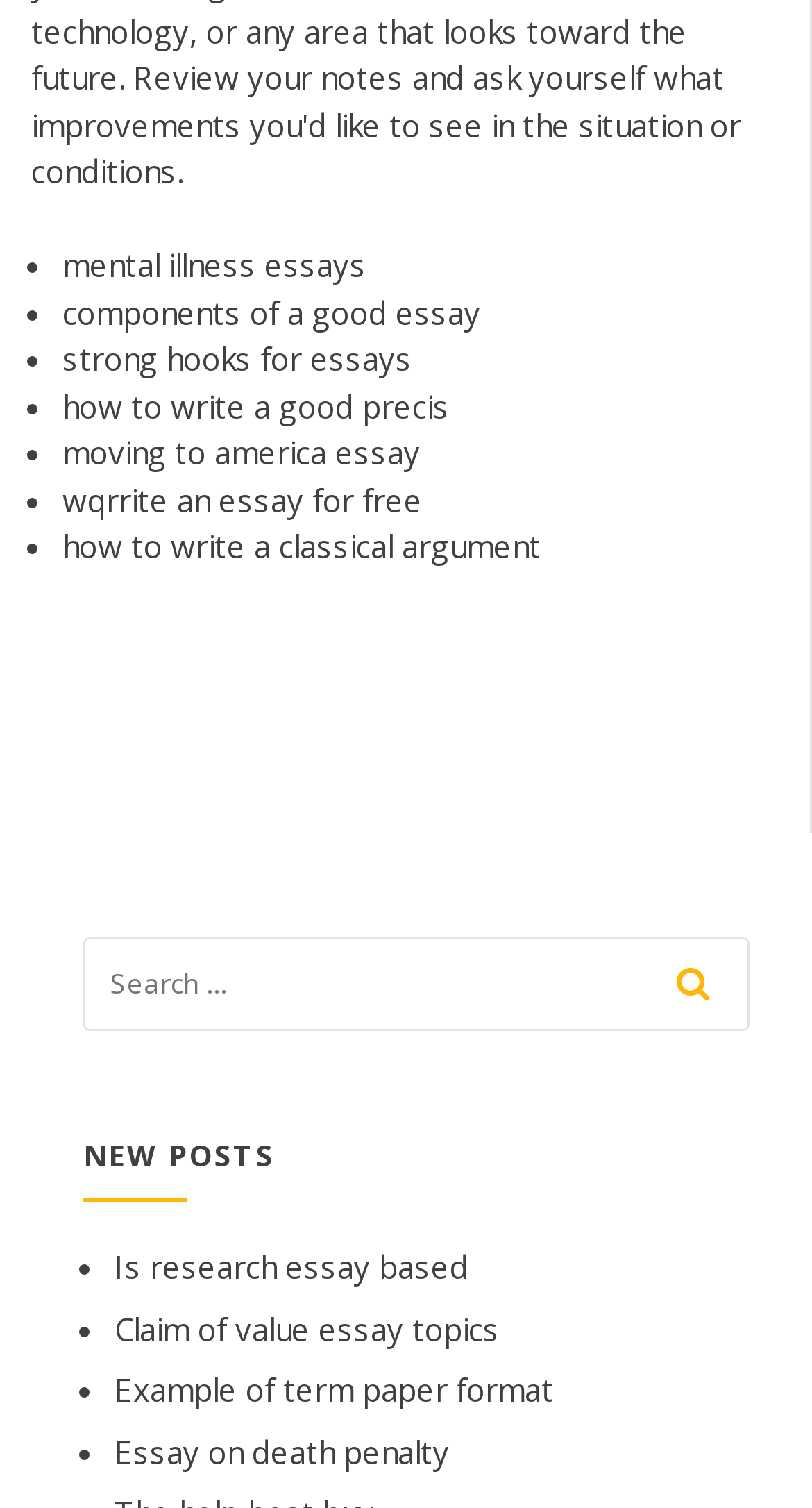Could you locate the bounding box coordinates for the section that should be clicked to accomplish this task: "check out 'NEW POSTS'".

[0.103, 0.739, 0.923, 0.797]